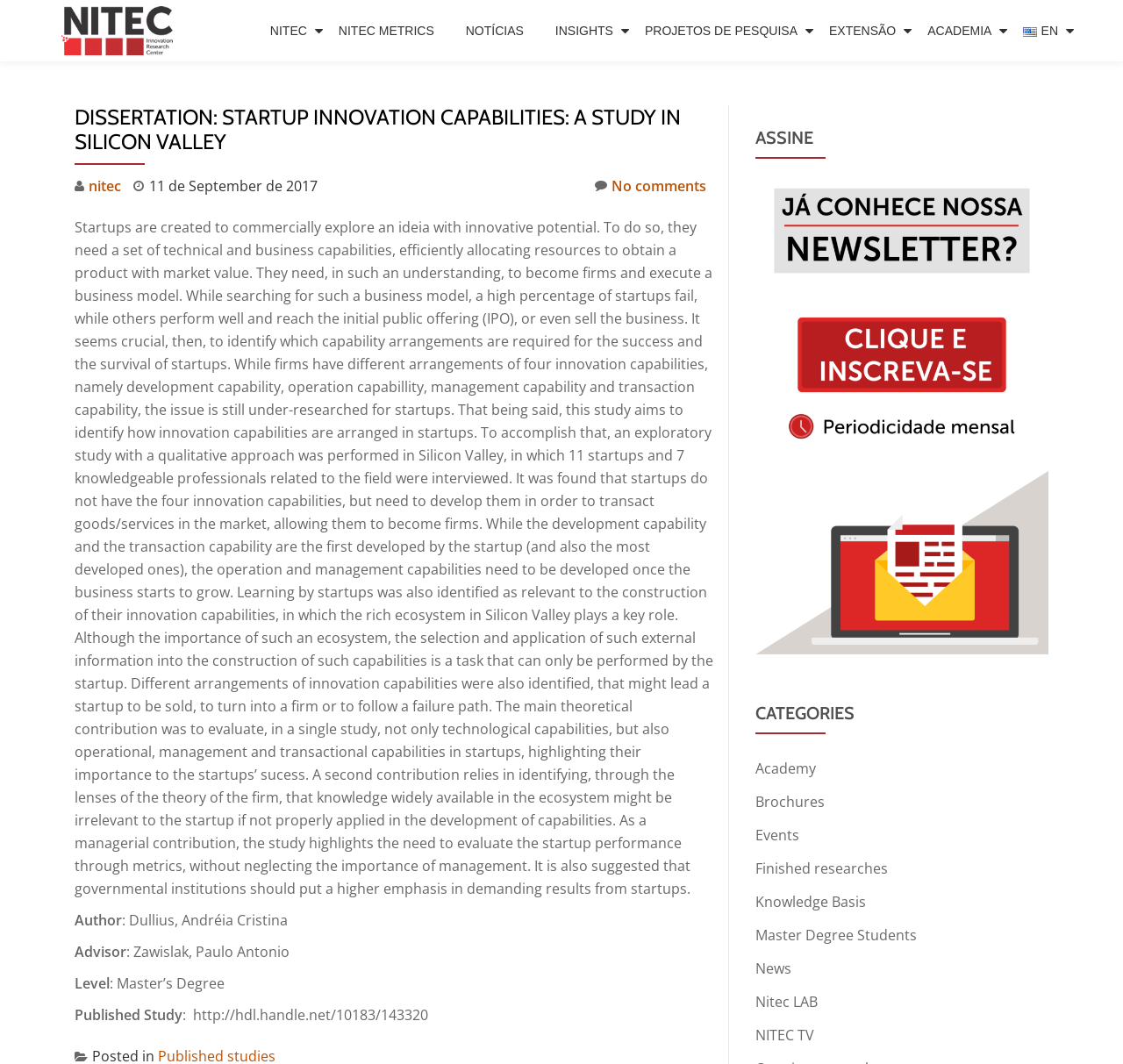Find the bounding box coordinates of the clickable area that will achieve the following instruction: "Go to the NITEC METRICS page".

[0.301, 0.021, 0.386, 0.036]